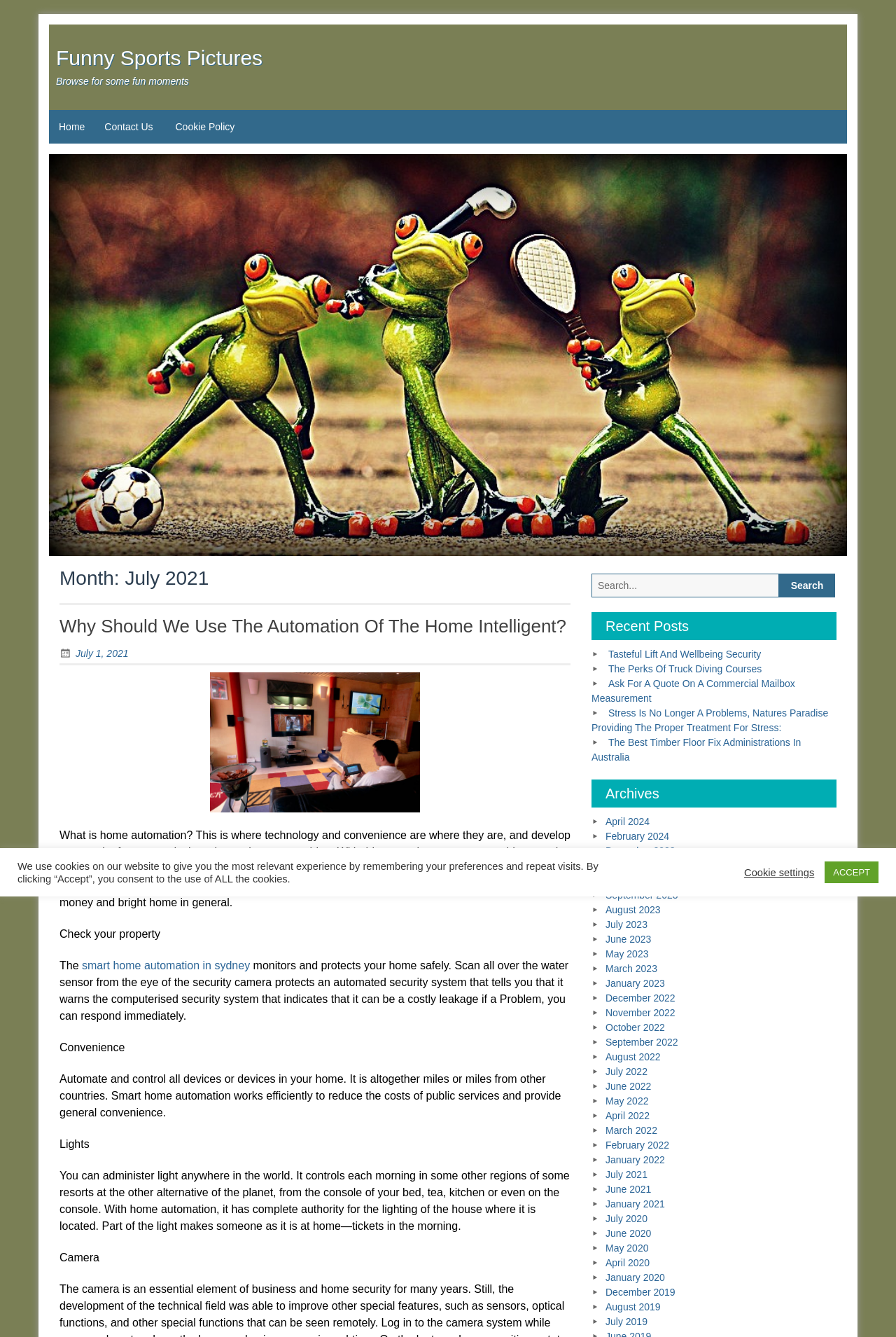What is the main topic of the webpage?
Give a single word or phrase as your answer by examining the image.

Funny Sports Pictures